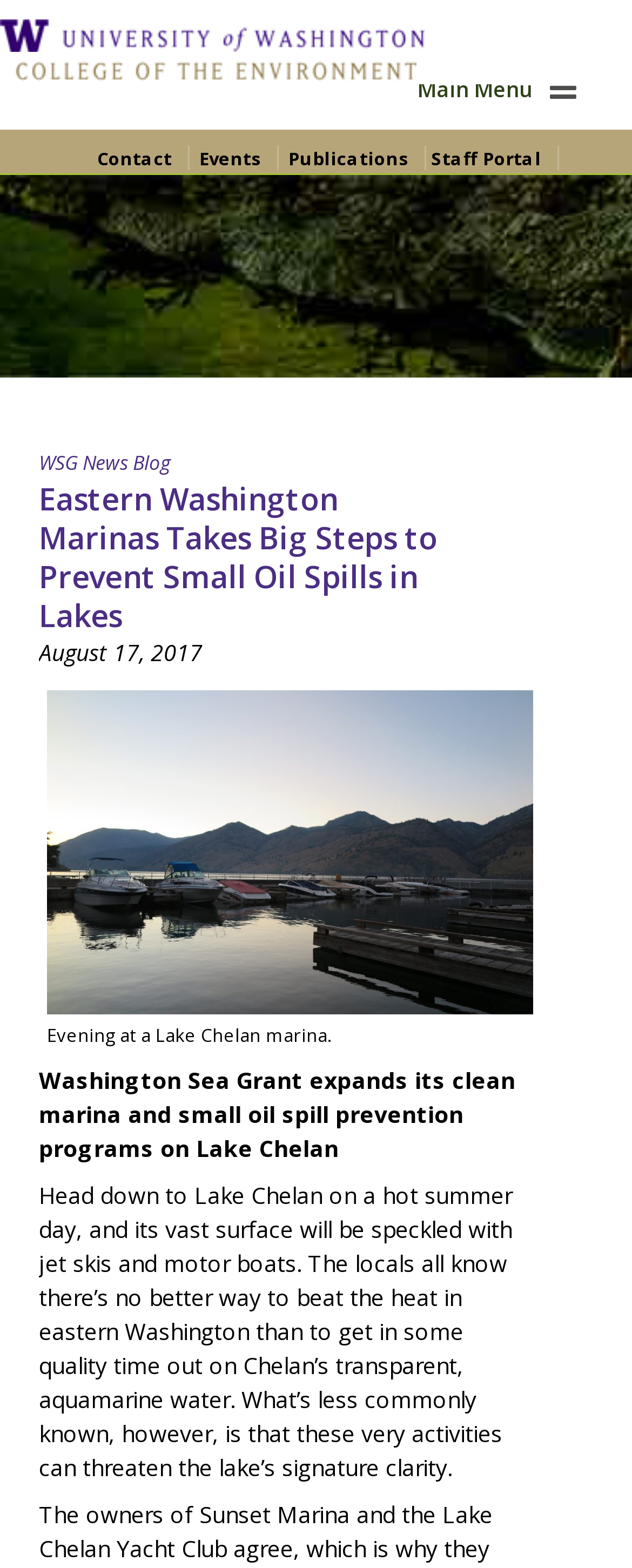Give a one-word or short phrase answer to the question: 
What is the activity mentioned in the article that can threaten the lake's clarity?

Jet skiing and motor boating